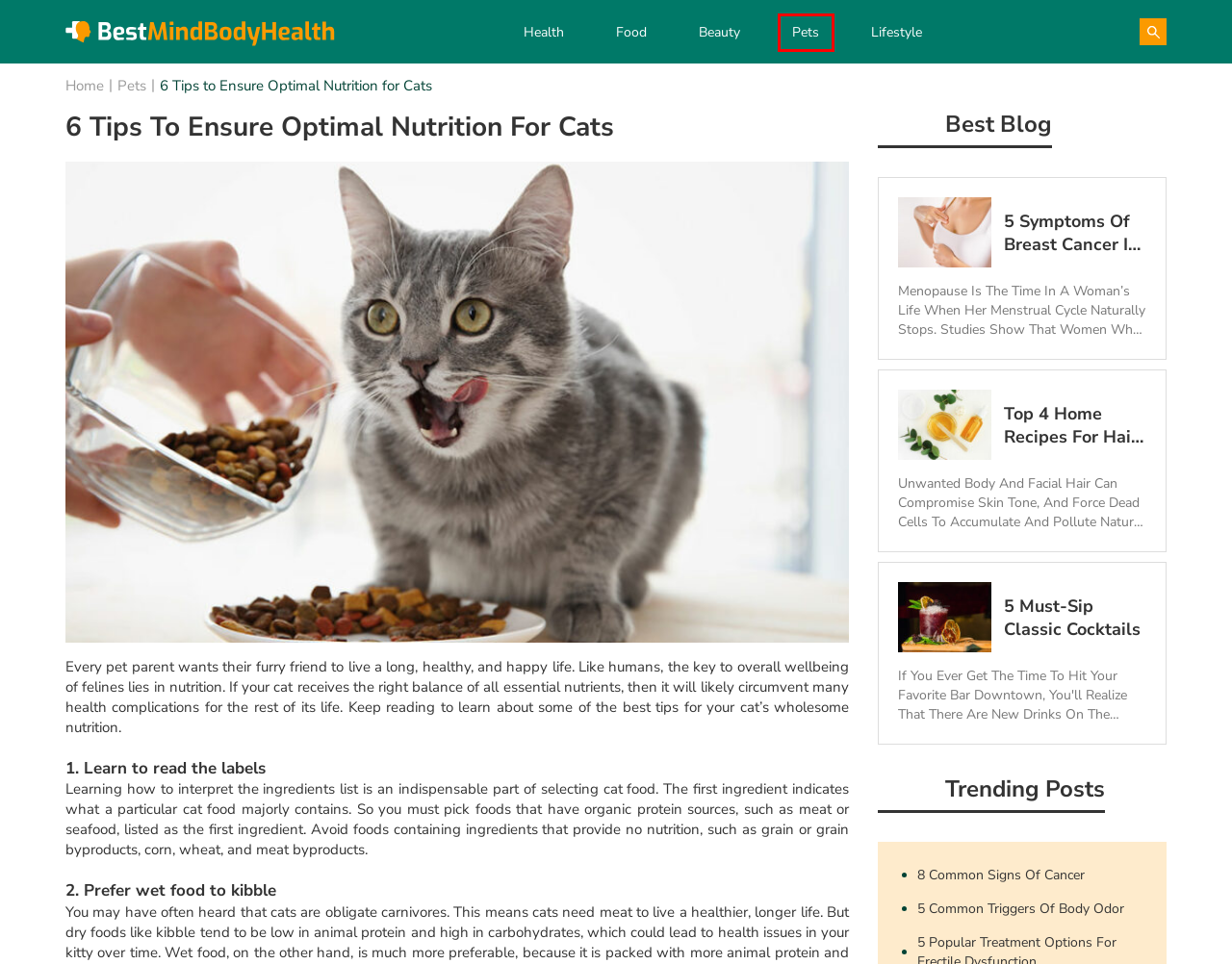Observe the webpage screenshot and focus on the red bounding box surrounding a UI element. Choose the most appropriate webpage description that corresponds to the new webpage after clicking the element in the bounding box. Here are the candidates:
A. 5 Common Triggers of Body Odor – bestmindbodyhealth.com
B. Health – bestmindbodyhealth.com
C. Top 4 Home Recipes for Hair Removal – bestmindbodyhealth.com
D. 8 Common Signs of Cancer – bestmindbodyhealth.com
E. Pets – bestmindbodyhealth.com
F. Bestmindbodyhealth.com
G. 5 Symptoms of Breast Cancer in Menopausal Women – bestmindbodyhealth.com
H. 5 Must-Sip Classic Cocktails – bestmindbodyhealth.com

E